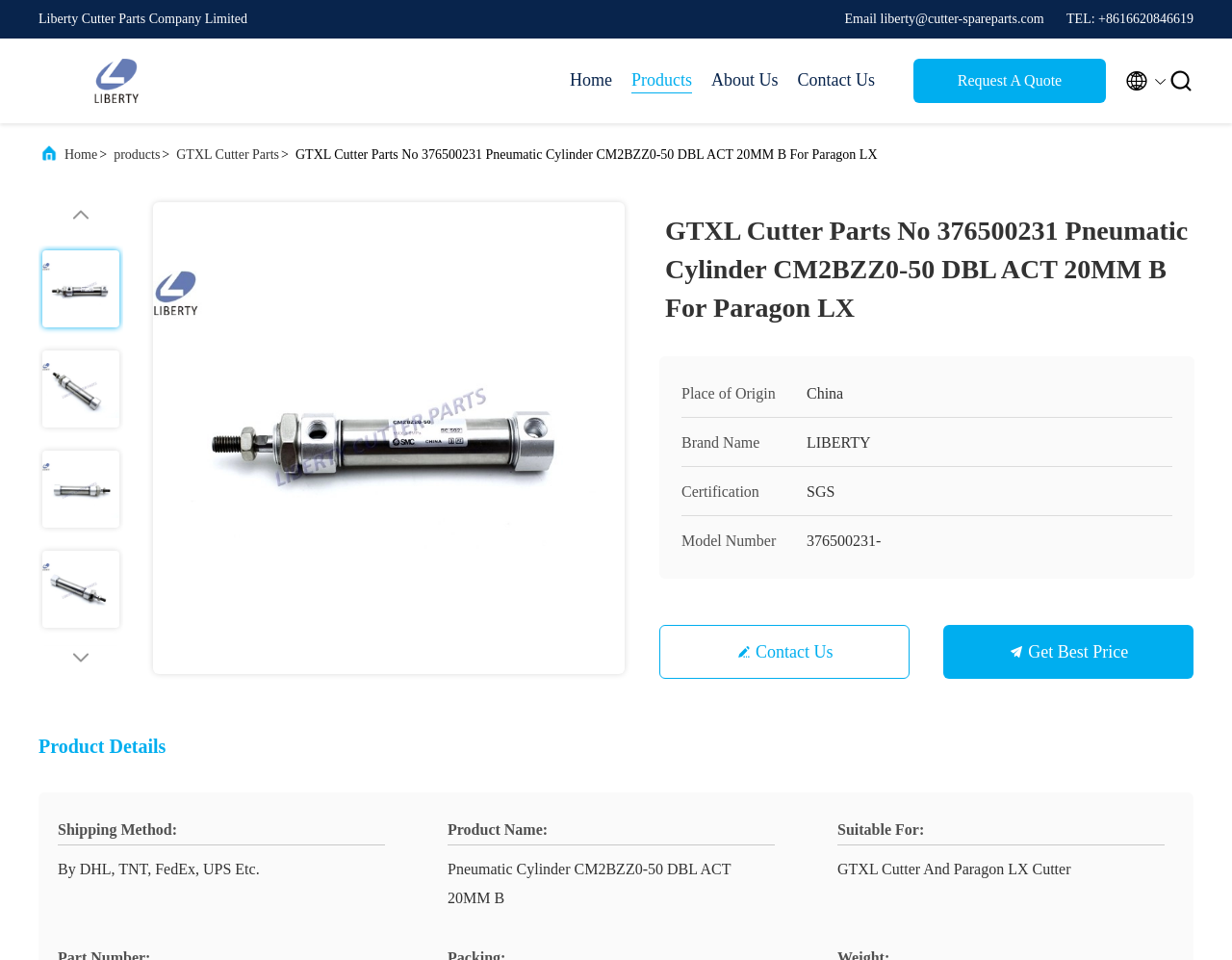Can you identify the bounding box coordinates of the clickable region needed to carry out this instruction: 'Click the 'Get Best Price' button'? The coordinates should be four float numbers within the range of 0 to 1, stated as [left, top, right, bottom].

[0.766, 0.651, 0.969, 0.707]